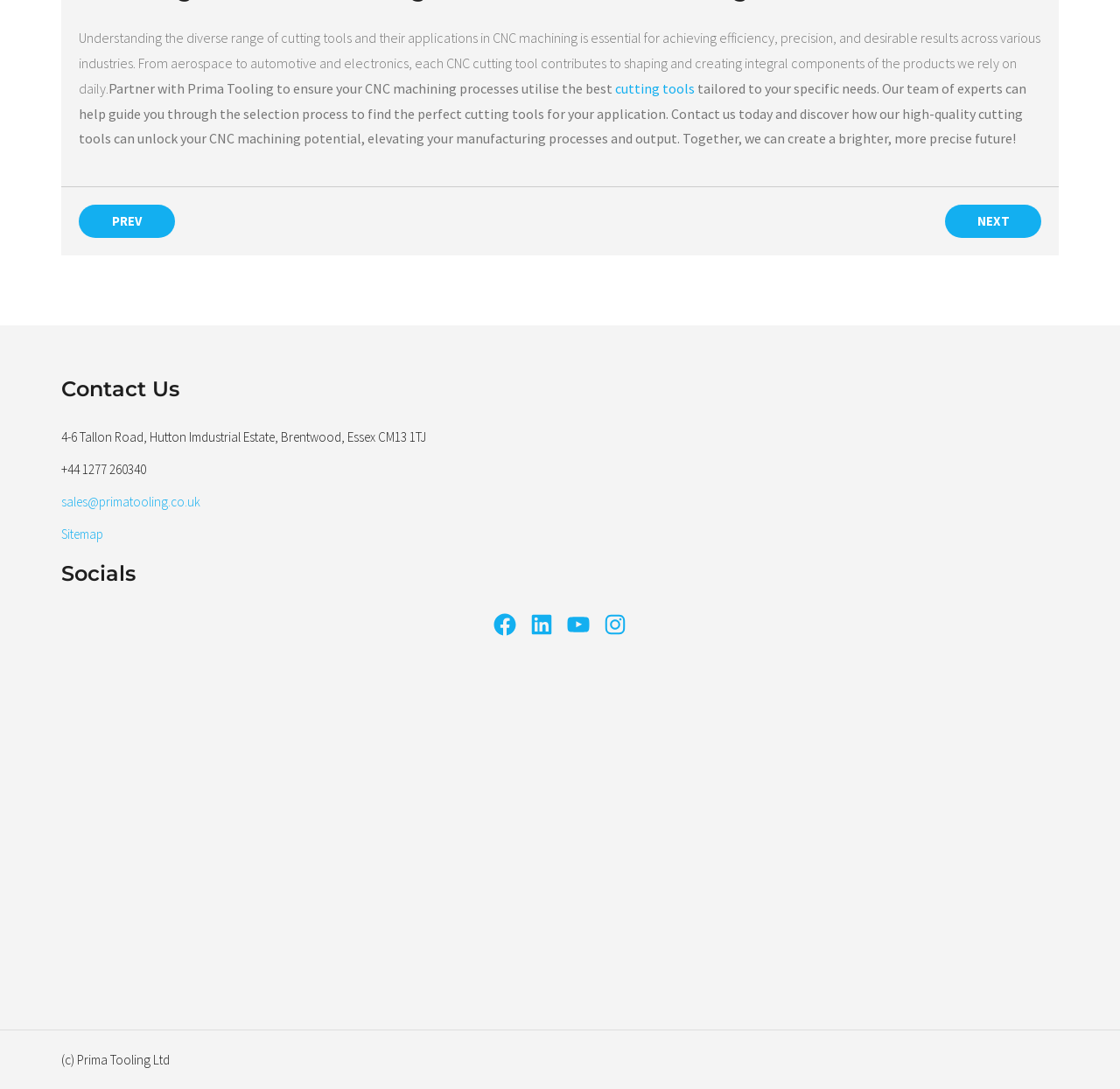Find the bounding box coordinates of the area that needs to be clicked in order to achieve the following instruction: "explore CLT Buildings". The coordinates should be specified as four float numbers between 0 and 1, i.e., [left, top, right, bottom].

None